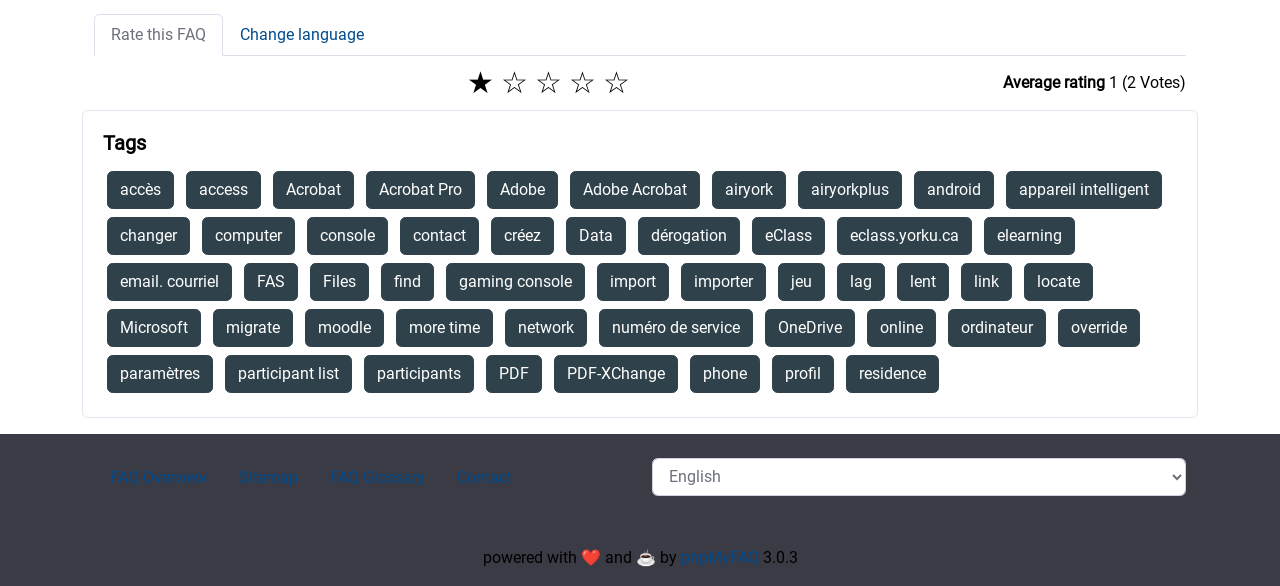Bounding box coordinates should be in the format (top-left x, top-left y, bottom-right x, bottom-right y) and all values should be floating point numbers between 0 and 1. Determine the bounding box coordinate for the UI element described as: gaming console

[0.348, 0.449, 0.457, 0.513]